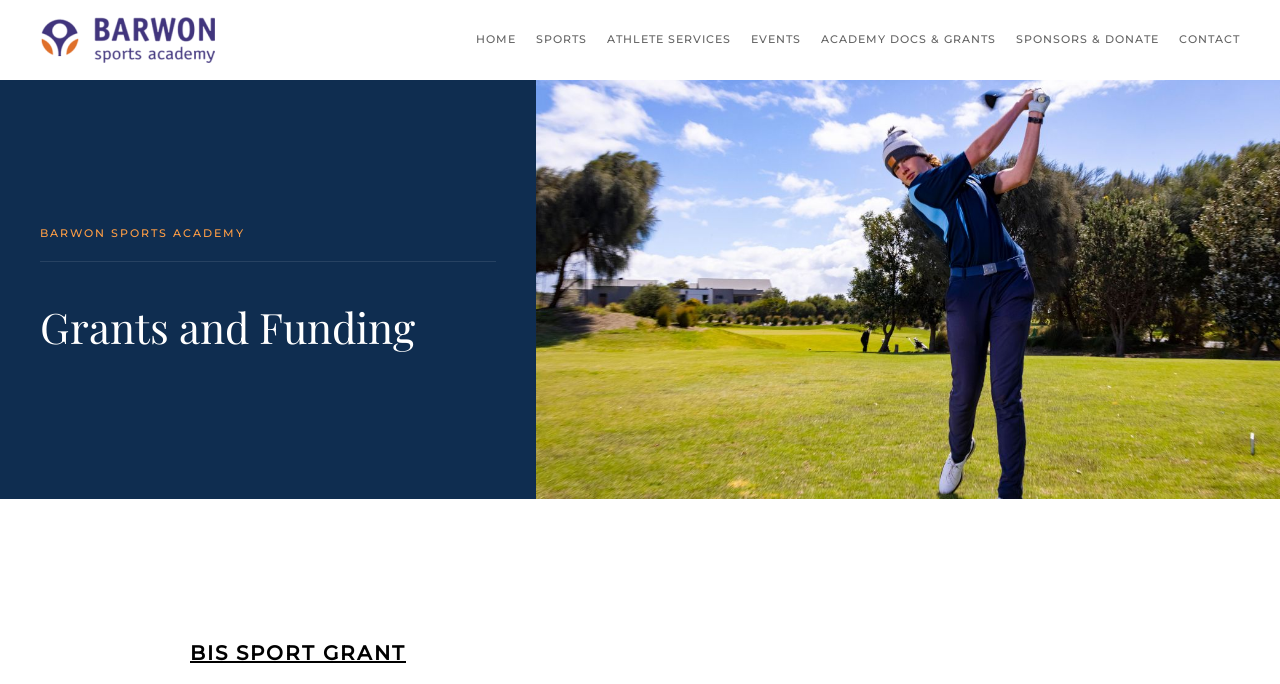Identify the bounding box coordinates for the element you need to click to achieve the following task: "view ACADEMY DOCS & GRANTS". The coordinates must be four float values ranging from 0 to 1, formatted as [left, top, right, bottom].

[0.634, 0.0, 0.786, 0.117]